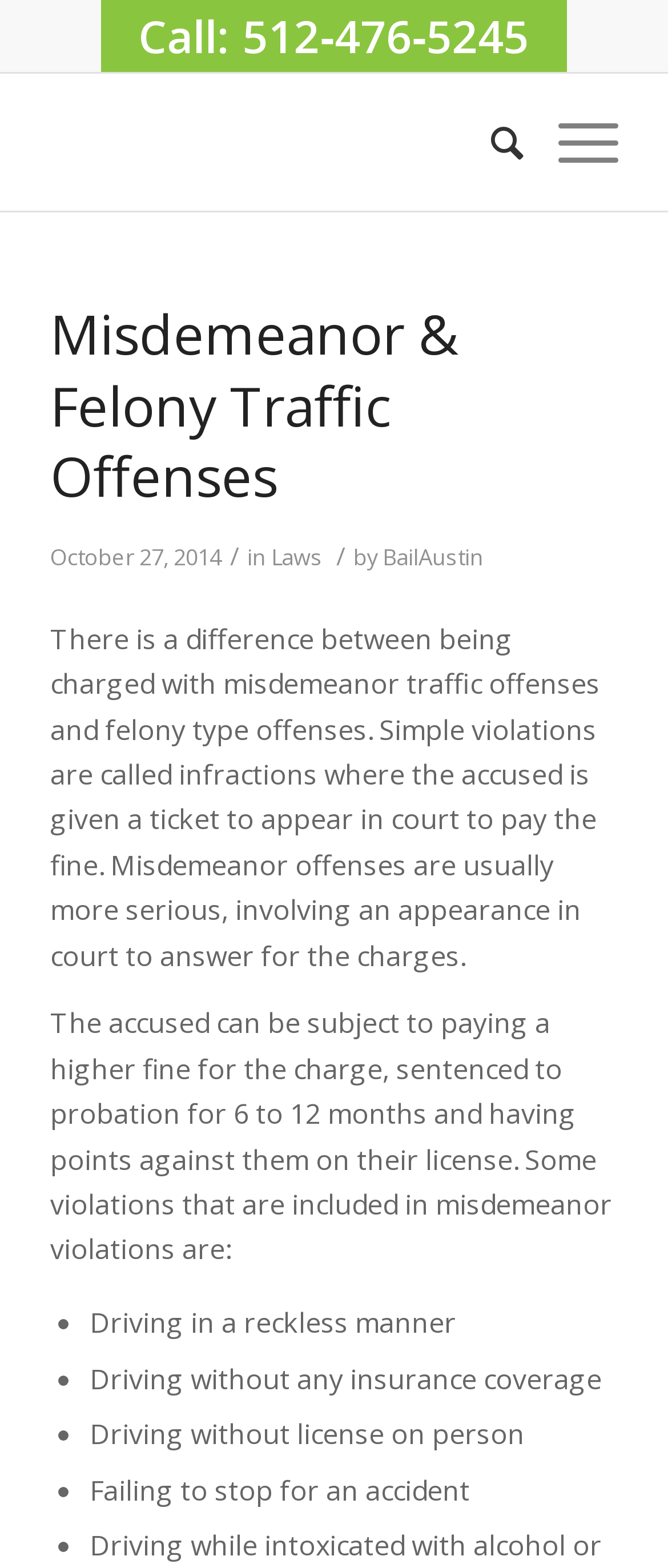What is the difference between misdemeanor and felony offenses?
Please provide a full and detailed response to the question.

I determined this by reading the text on the webpage, which states that 'There is a difference between being charged with misdemeanor traffic offenses and felony type offenses.' This suggests that misdemeanor offenses are less serious than felony offenses.